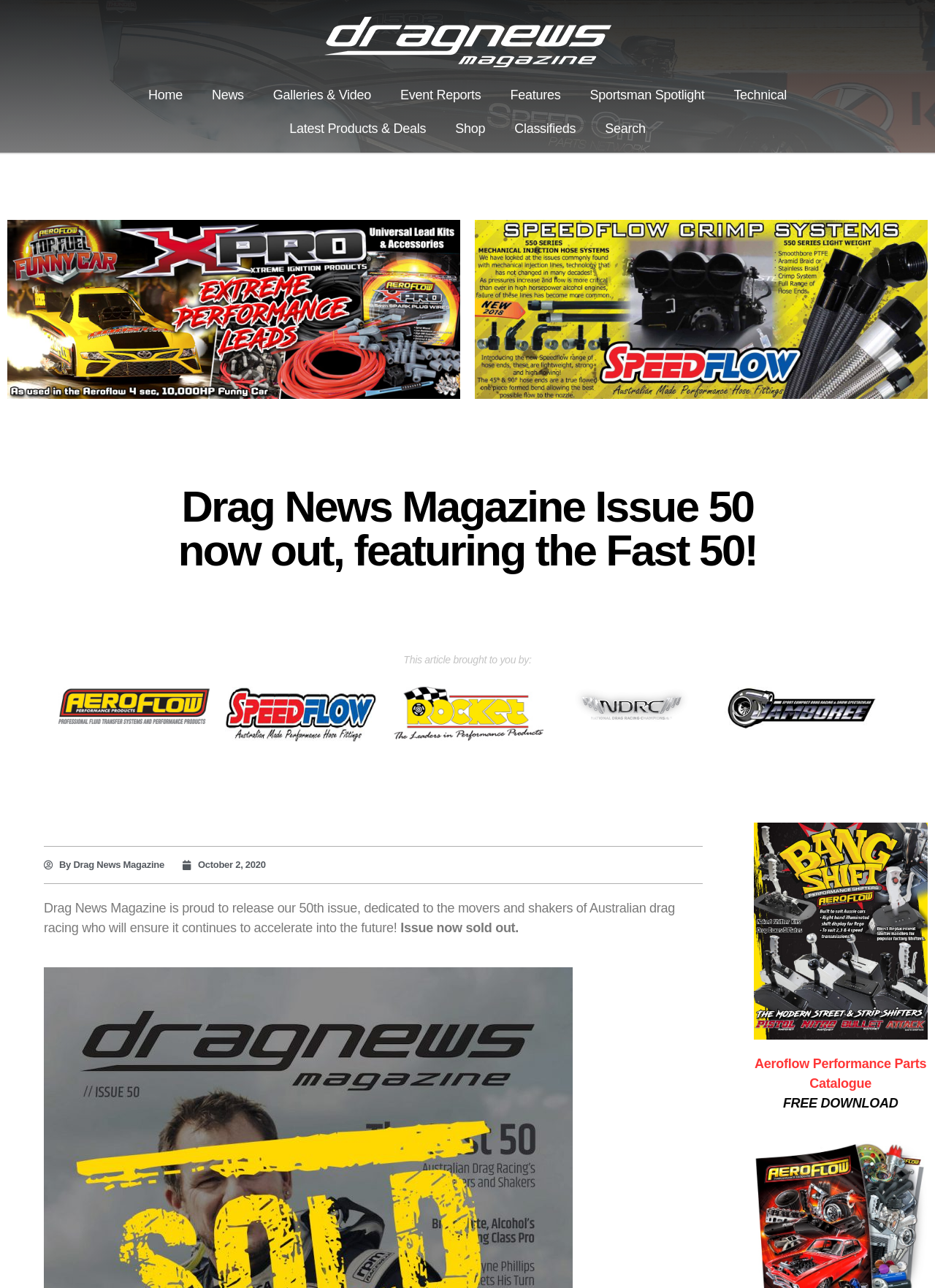Kindly determine the bounding box coordinates of the area that needs to be clicked to fulfill this instruction: "Download the Aeroflow Performance Parts Catalogue".

[0.837, 0.851, 0.96, 0.862]